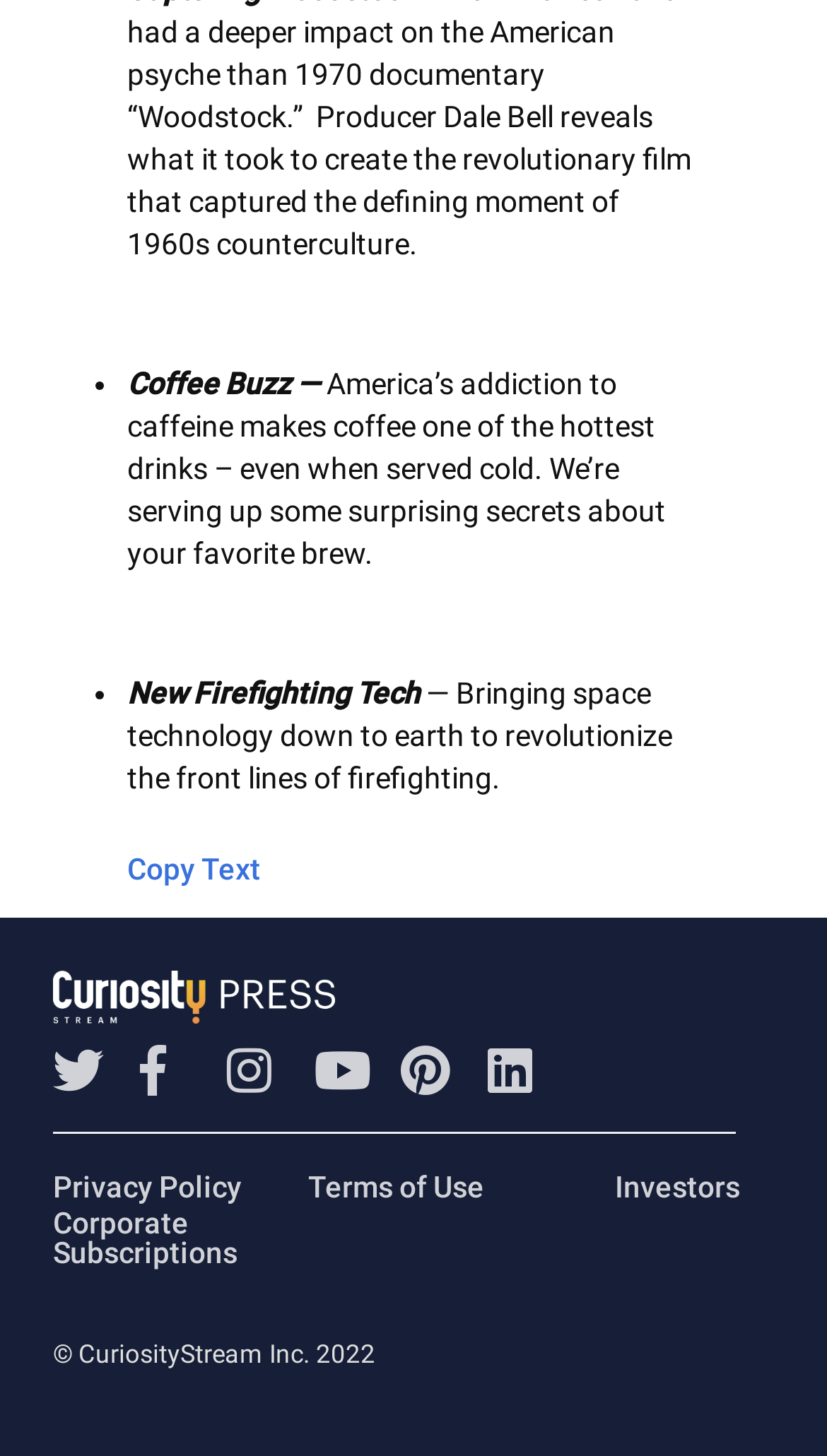Where is the 'Copy Text' button located?
Using the image as a reference, give an elaborate response to the question.

The 'Copy Text' button is located in the middle of the webpage, which is indicated by the StaticText element 'Copy Text' with bounding box coordinates [0.154, 0.585, 0.315, 0.608].